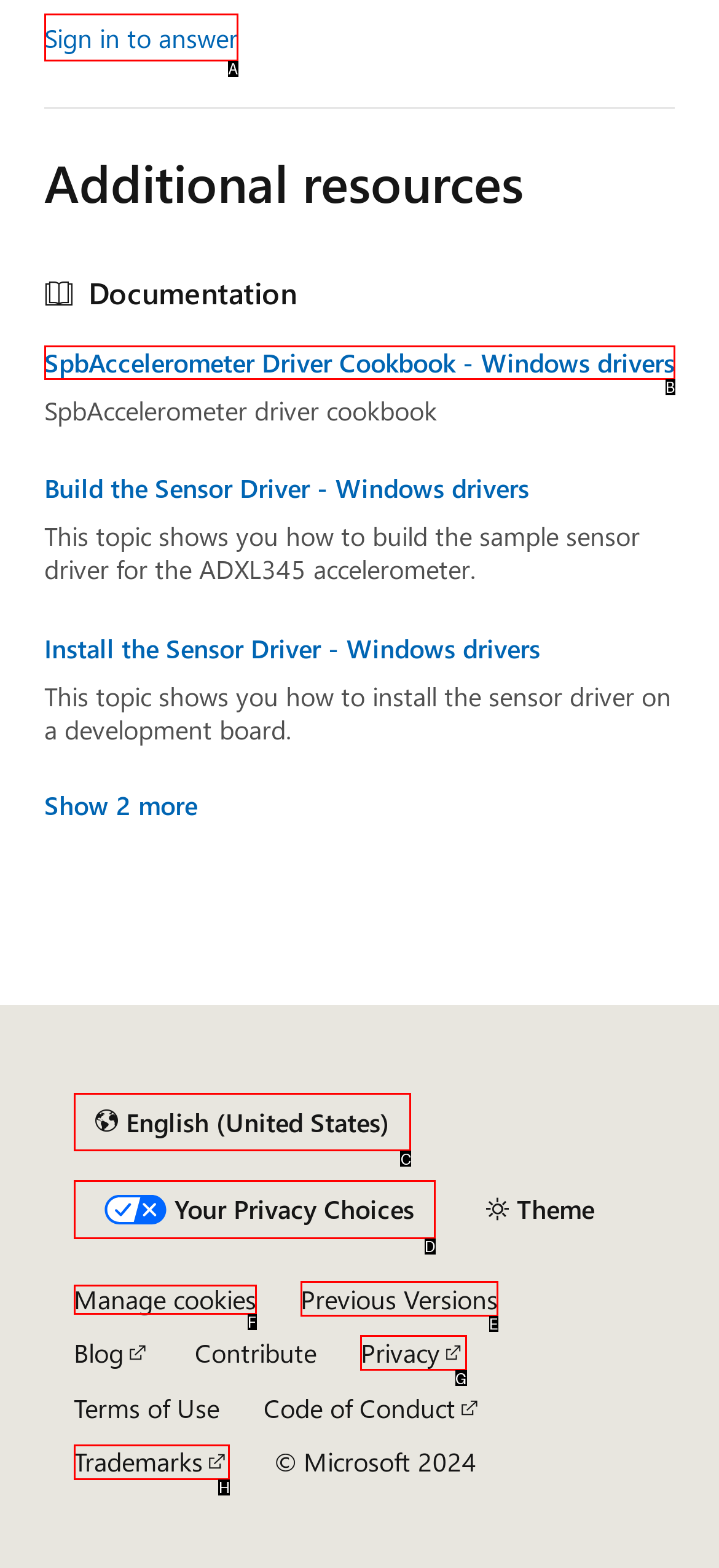Tell me the letter of the correct UI element to click for this instruction: Sign in to answer. Answer with the letter only.

A